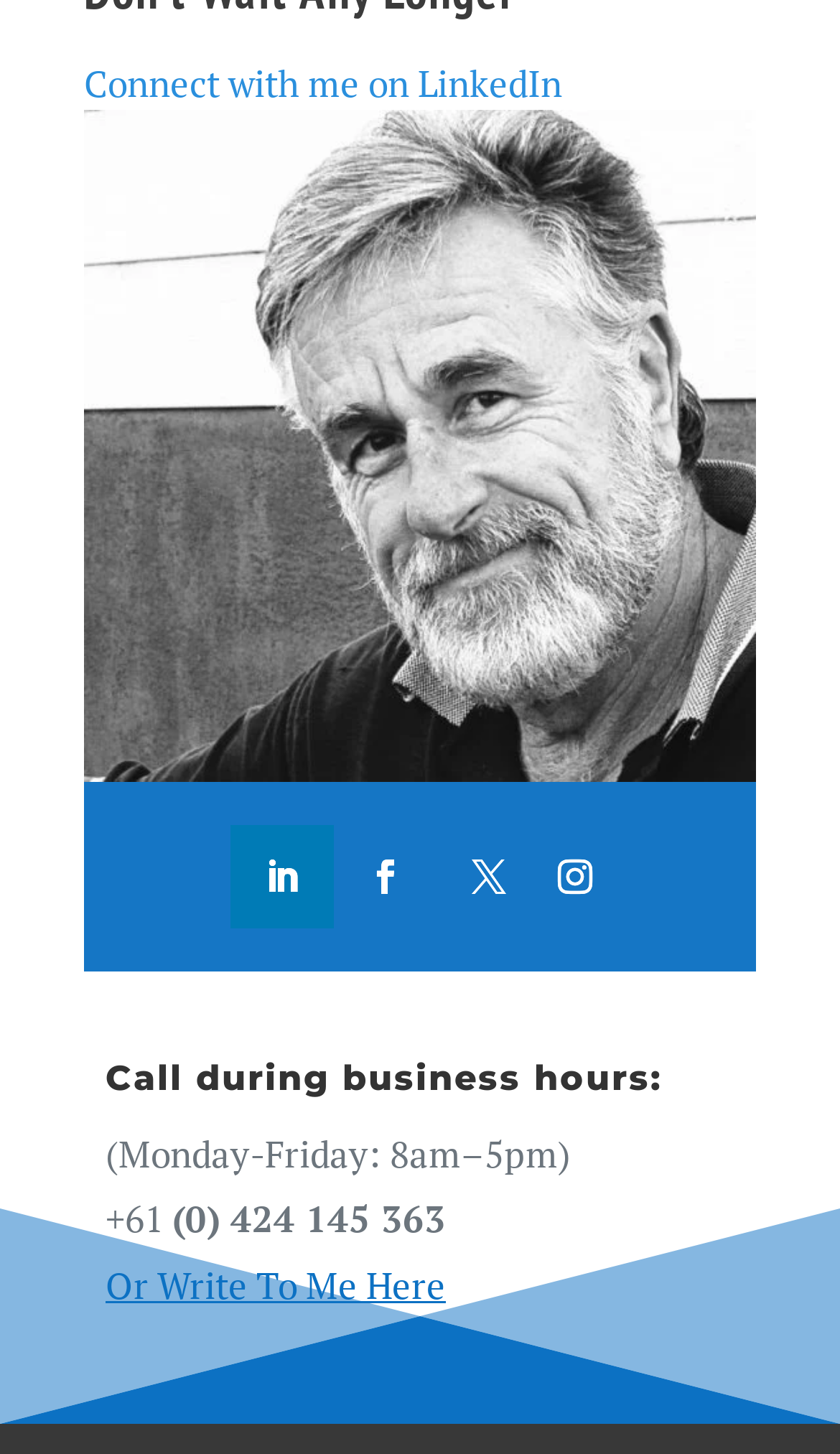Provide a brief response in the form of a single word or phrase:
What is the phone number?

+61 (0) 424 145 363